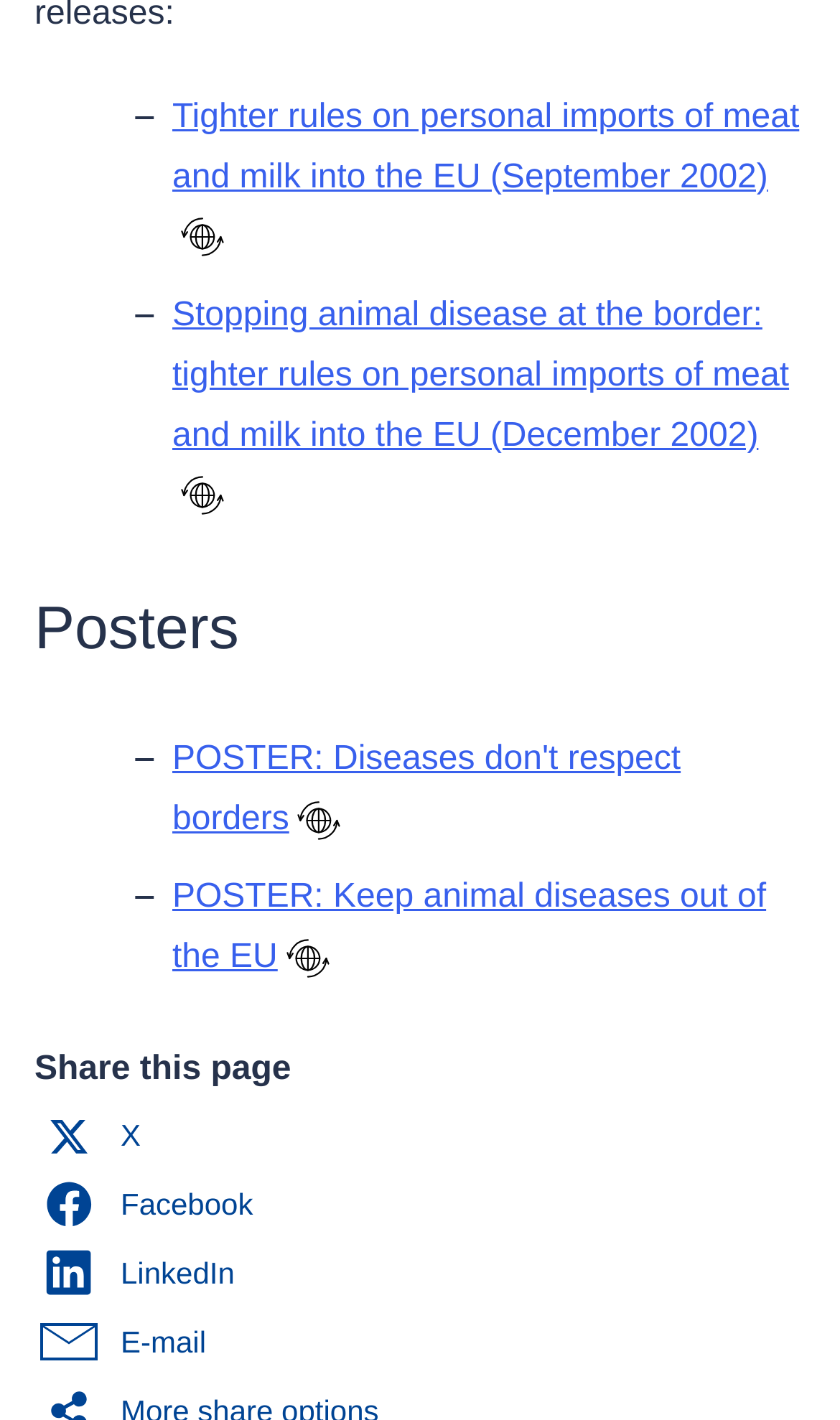Find the bounding box coordinates of the element to click in order to complete this instruction: "Follow us on Facebook". The bounding box coordinates must be four float numbers between 0 and 1, denoted as [left, top, right, bottom].

None